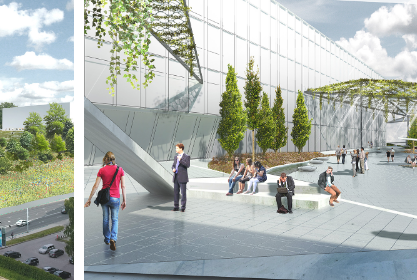Offer an in-depth description of the image shown.

The image showcases a detailed architectural rendering of the **Business Stadium Plaza** in Vilnius, Lithuania. On the left side, a vibrant green landscape features a rolling hill adorned with flowering plants, integrating natural elements with the urban setting. The right side displays a modern plaza area with sleek, reflective surfaces surrounded by trees, where people gather, socialize, and enjoy the open space. The scene highlights both architectural innovation and sustainable landscape design, emphasizing the seamless connection between built environments and nature, contributing to a serene outdoor experience.